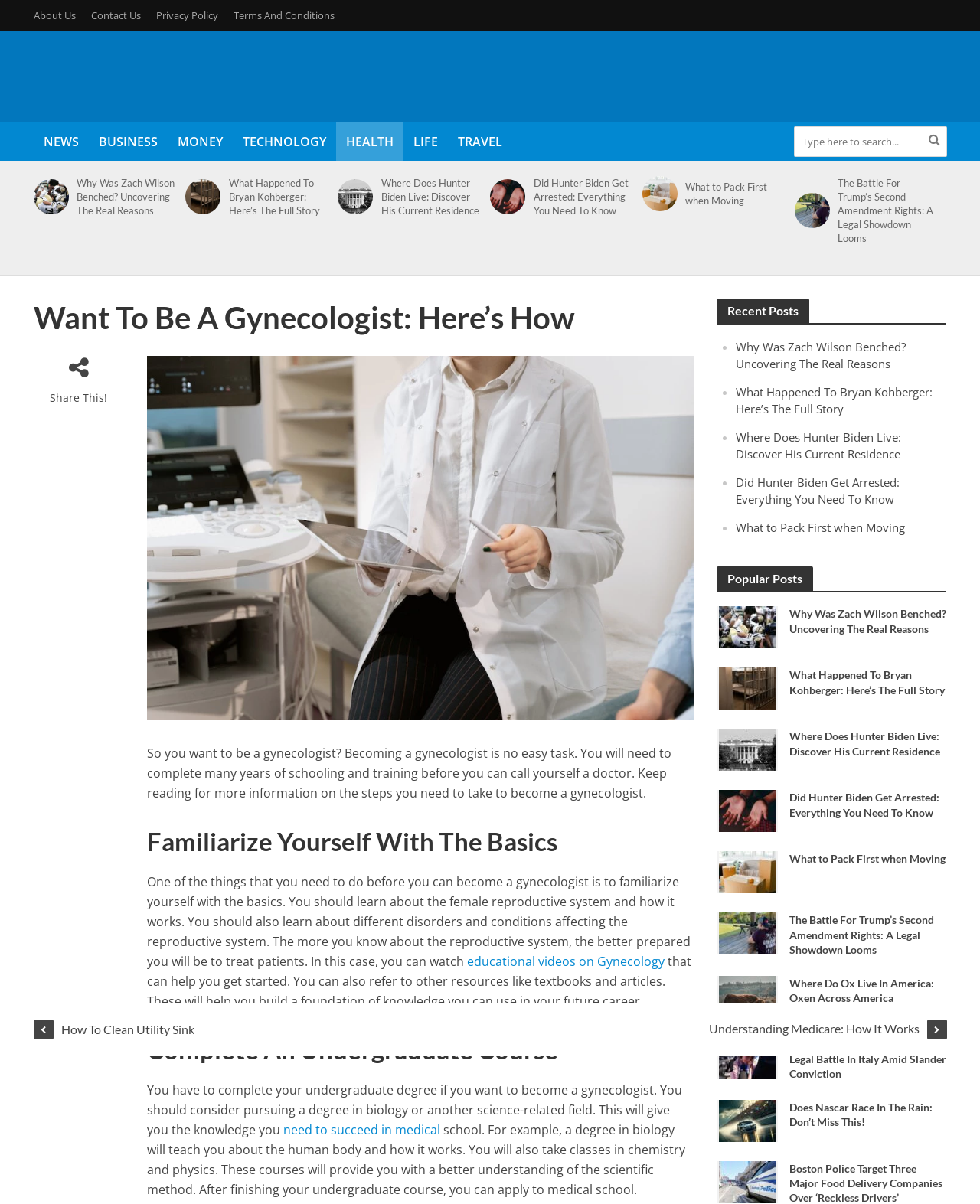What are the recent posts on this webpage?
Please respond to the question with a detailed and well-explained answer.

The recent posts section on this webpage lists several articles, including 'Why Was Zach Wilson Benched?', 'What Happened To Bryan Kohberger', and more, which are likely recent news or trending topics.